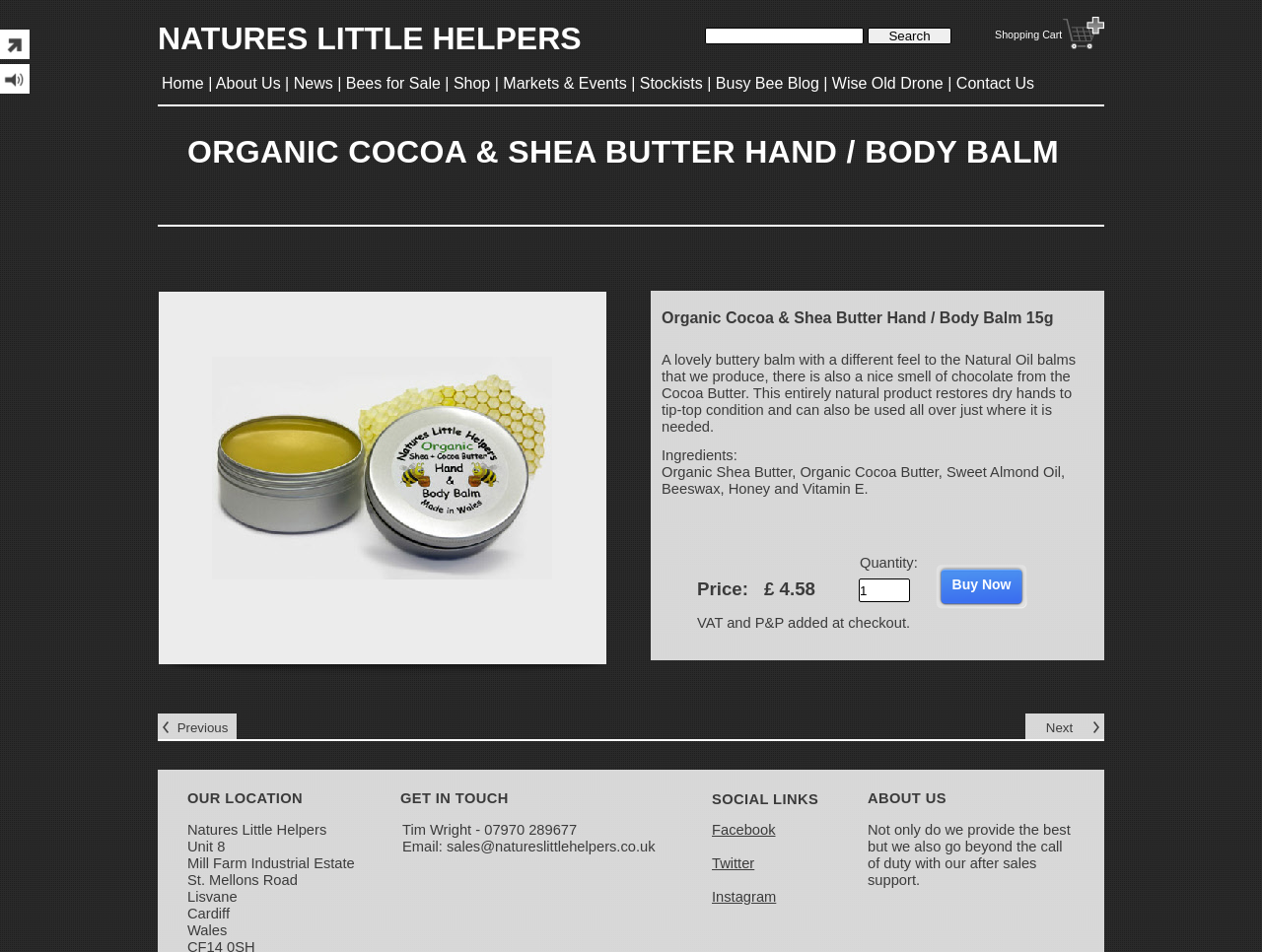What is the purpose of the product?
Refer to the image and offer an in-depth and detailed answer to the question.

I found the purpose of the product by reading the description of the Organic Cocoa & Shea Butter Hand / Body Balm, which states that it 'restores dry hands to top condition and can also be used all over just where it is needed'.